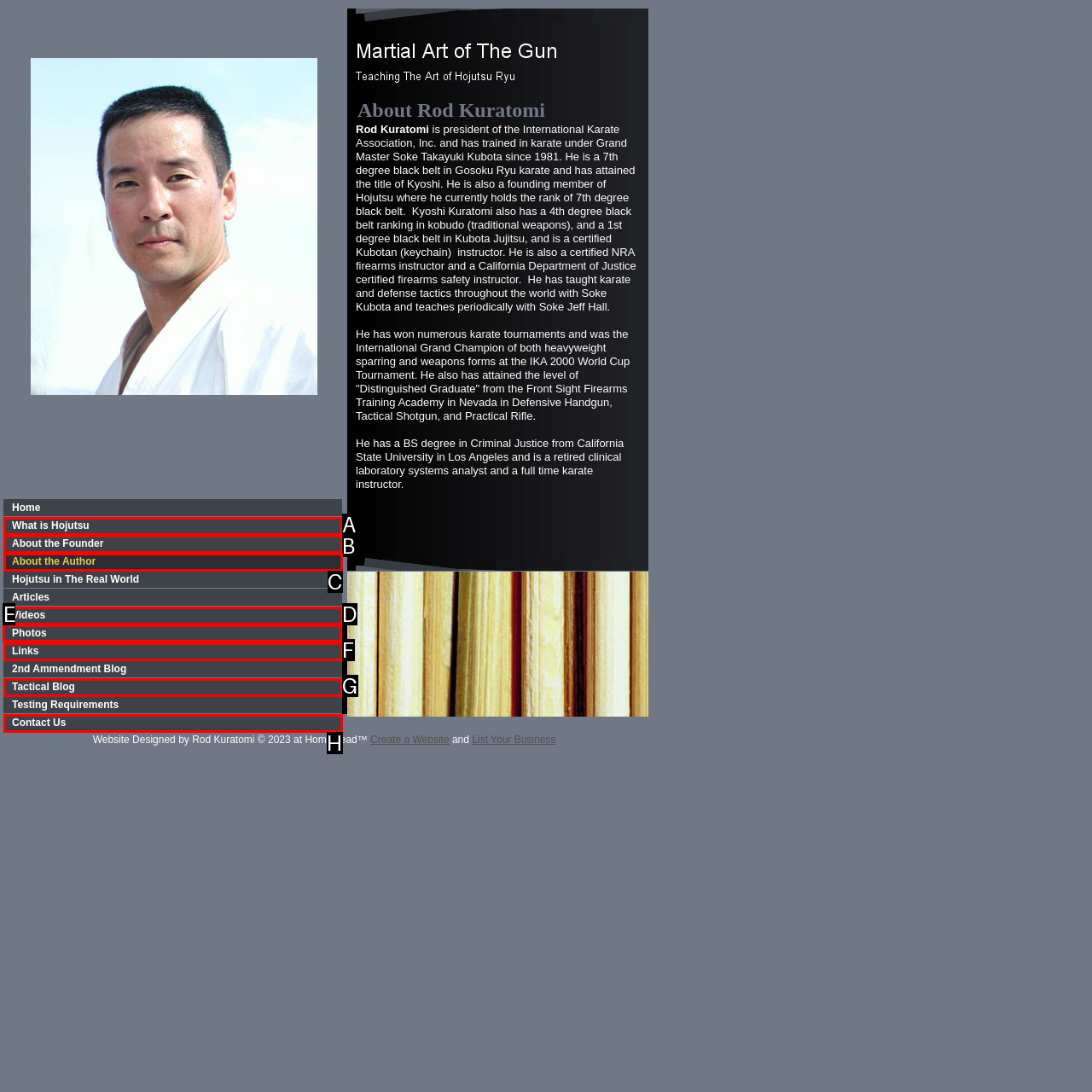Find the correct option to complete this instruction: Check the 'Photos' section. Reply with the corresponding letter.

E